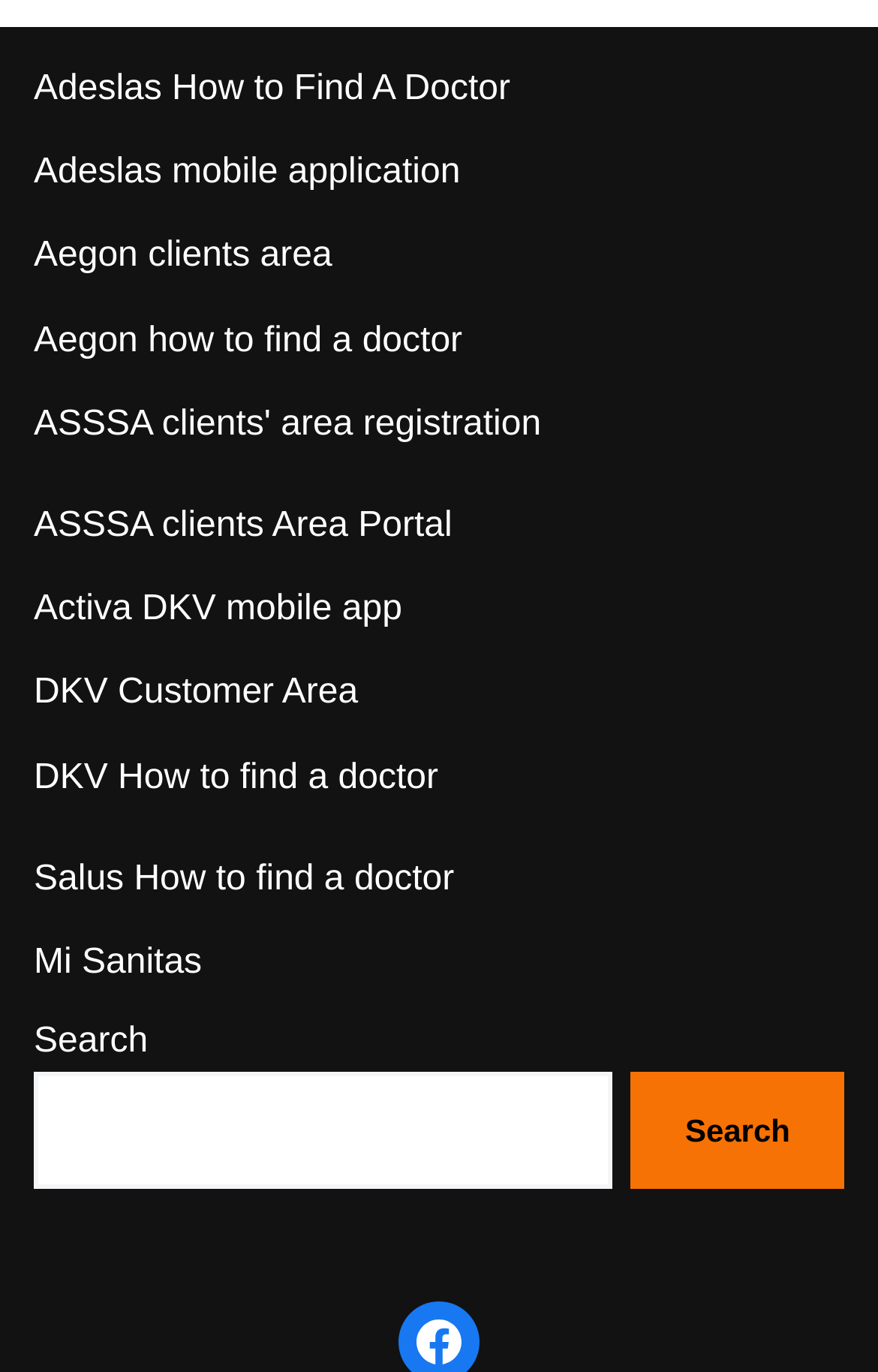Bounding box coordinates are to be given in the format (top-left x, top-left y, bottom-right x, bottom-right y). All values must be floating point numbers between 0 and 1. Provide the bounding box coordinate for the UI element described as: Mi Sanitas

[0.038, 0.688, 0.23, 0.715]